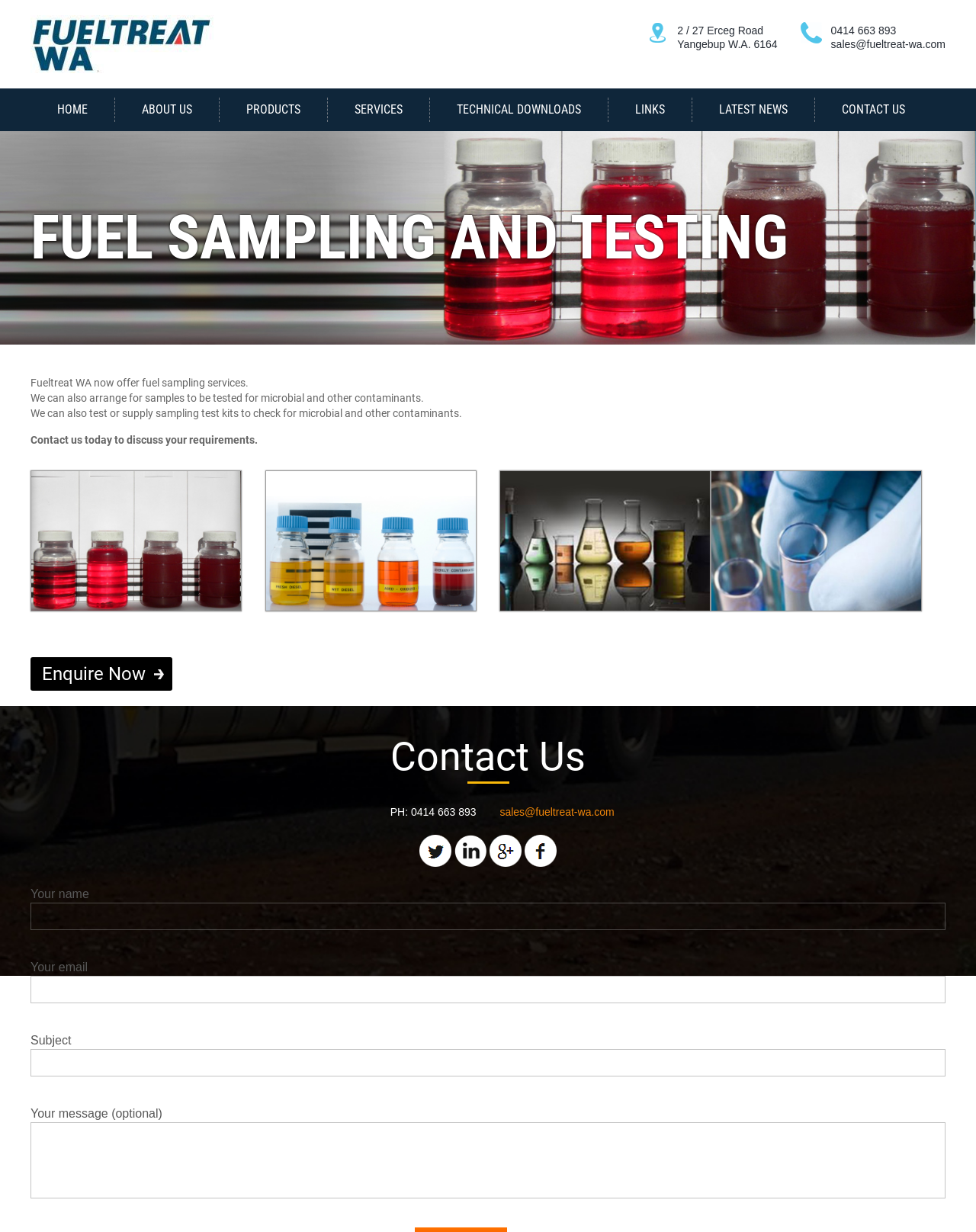Can you show the bounding box coordinates of the region to click on to complete the task described in the instruction: "Click the 'See If You Qualify' button"?

None